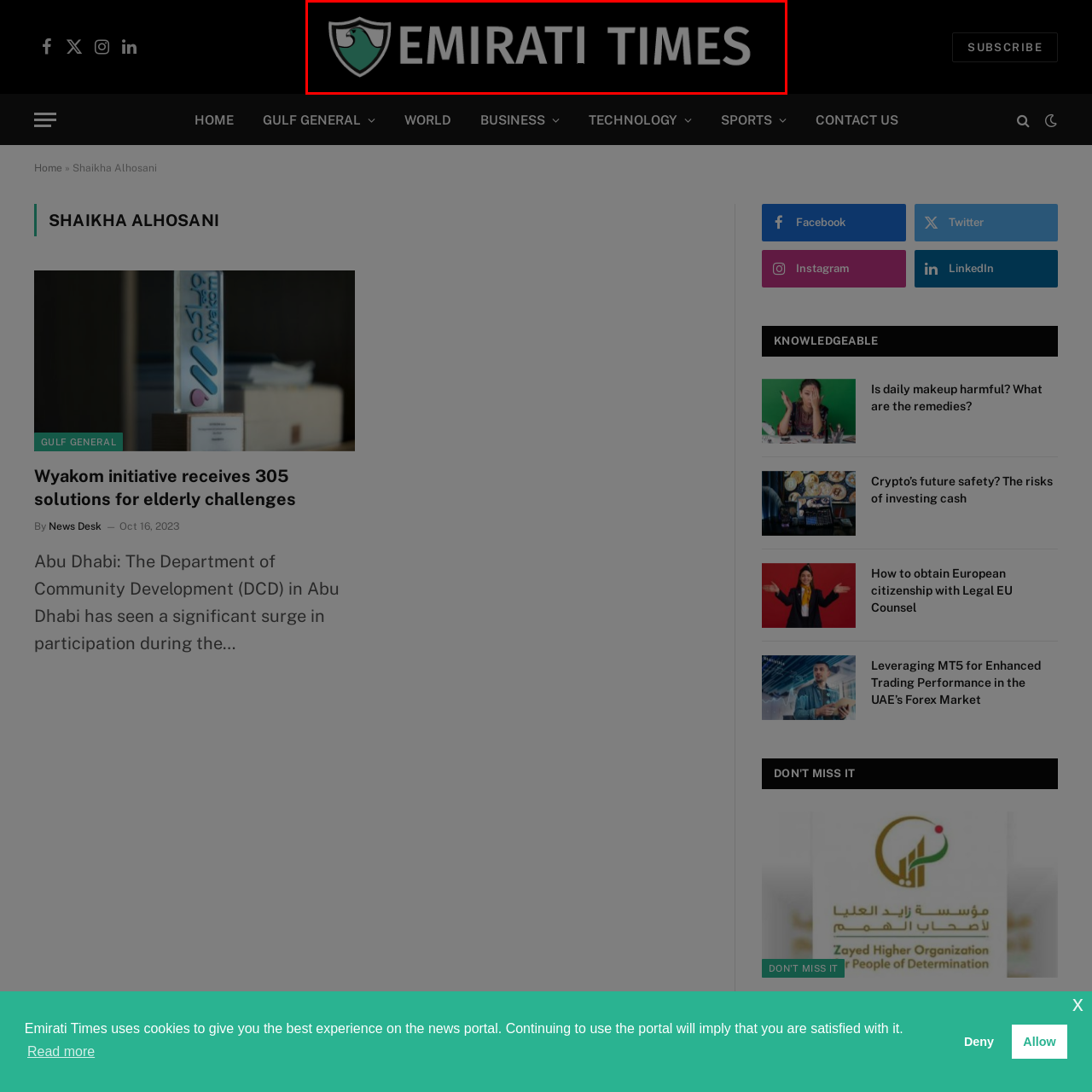Construct a detailed caption for the image enclosed in the red box.

The image displays the logo of "Emirati Times," featuring the name prominently in a modern, bold font. Above the name, there is a stylized shield emblem that incorporates a bird, suggesting themes of strength and tradition. The logo serves as a visual identity for the publication, which focuses on news and stories relevant to the Emirati community. The use of contrasting colors highlights the name and the emblem, creating a striking and memorable design that reflects the essence of the news outlet.